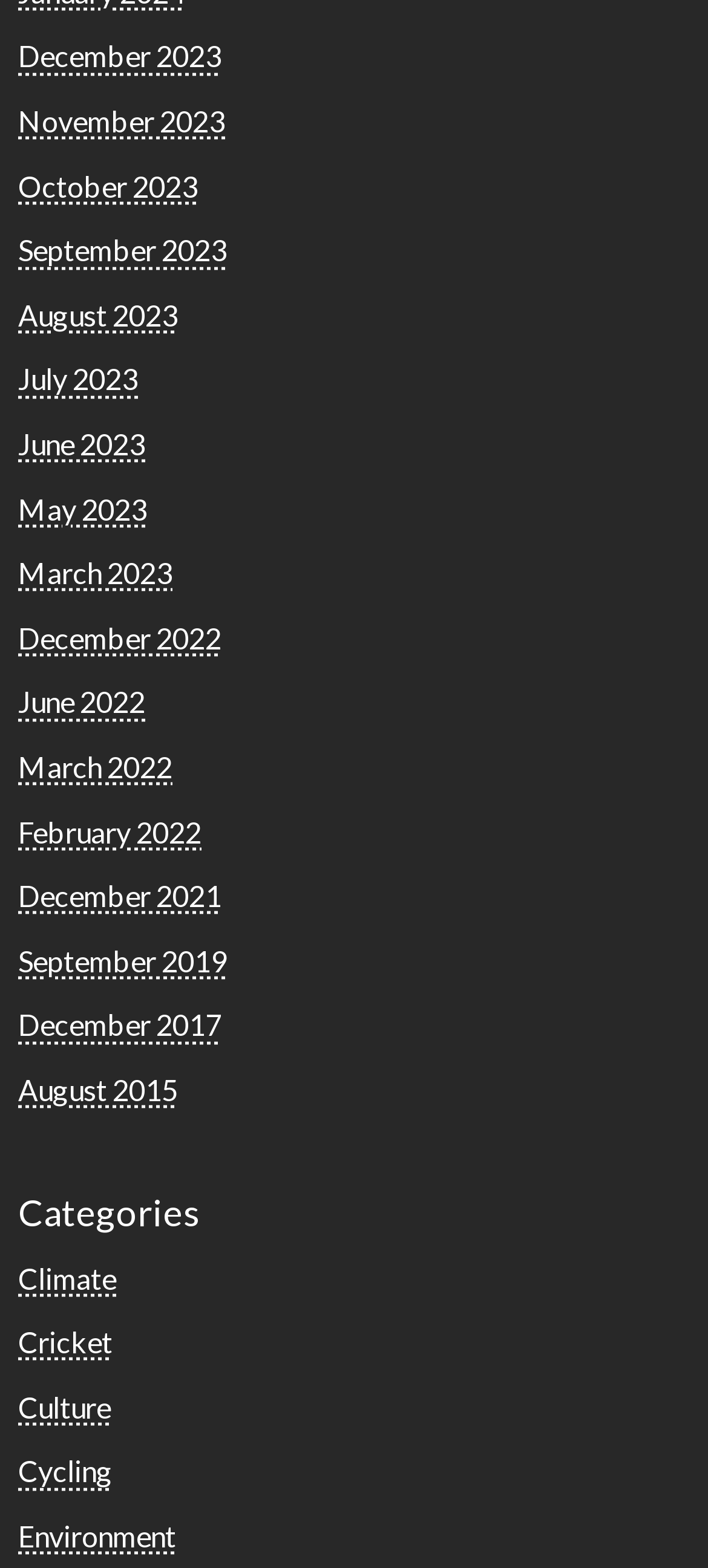Pinpoint the bounding box coordinates of the element to be clicked to execute the instruction: "Explore Environment topics".

[0.026, 0.968, 0.249, 0.99]